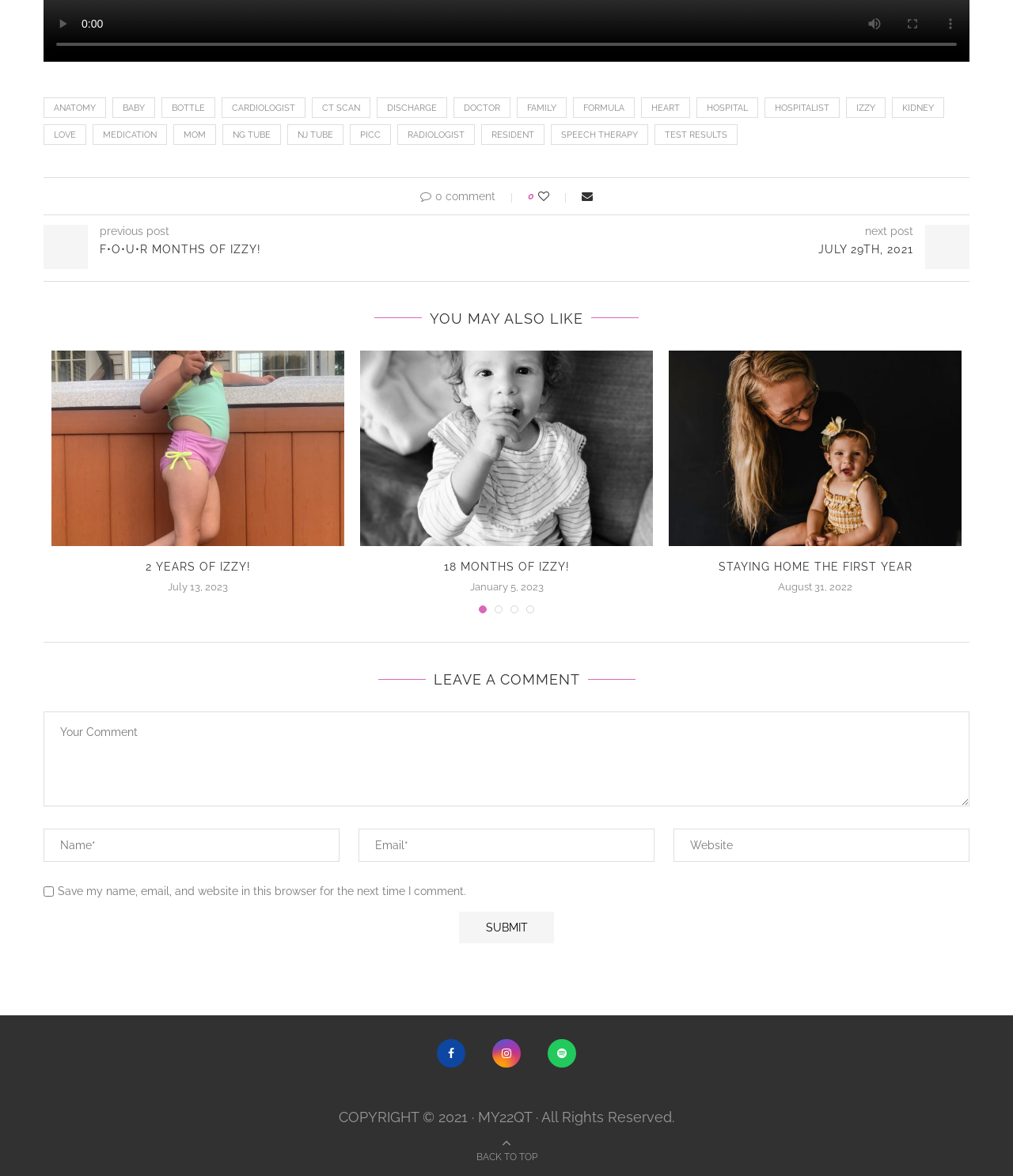Please identify the bounding box coordinates of the clickable area that will fulfill the following instruction: "Enter a comment in the text box". The coordinates should be in the format of four float numbers between 0 and 1, i.e., [left, top, right, bottom].

[0.043, 0.605, 0.957, 0.686]